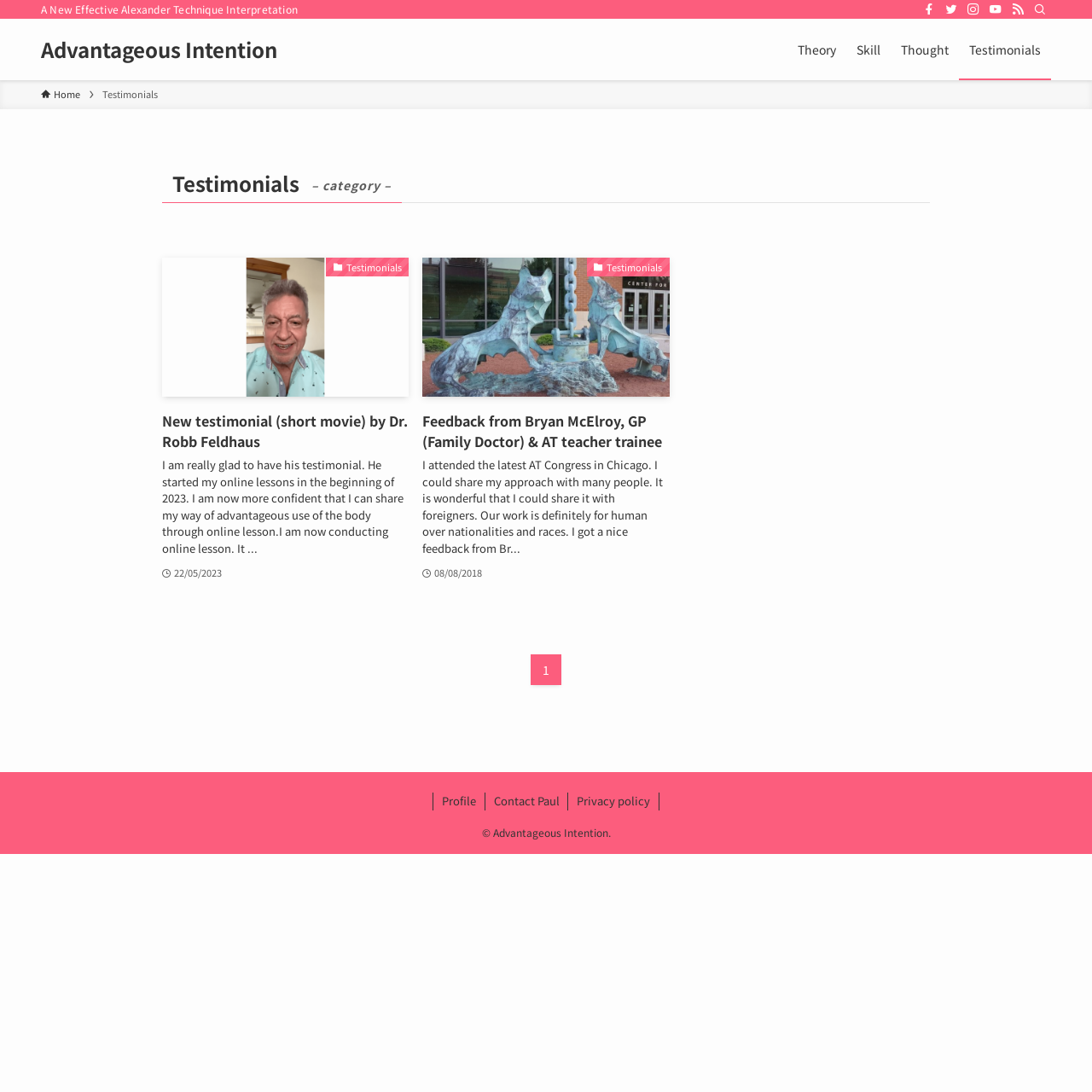Please specify the bounding box coordinates of the area that should be clicked to accomplish the following instruction: "Go to the 'Profile' page". The coordinates should consist of four float numbers between 0 and 1, i.e., [left, top, right, bottom].

[0.396, 0.726, 0.444, 0.742]